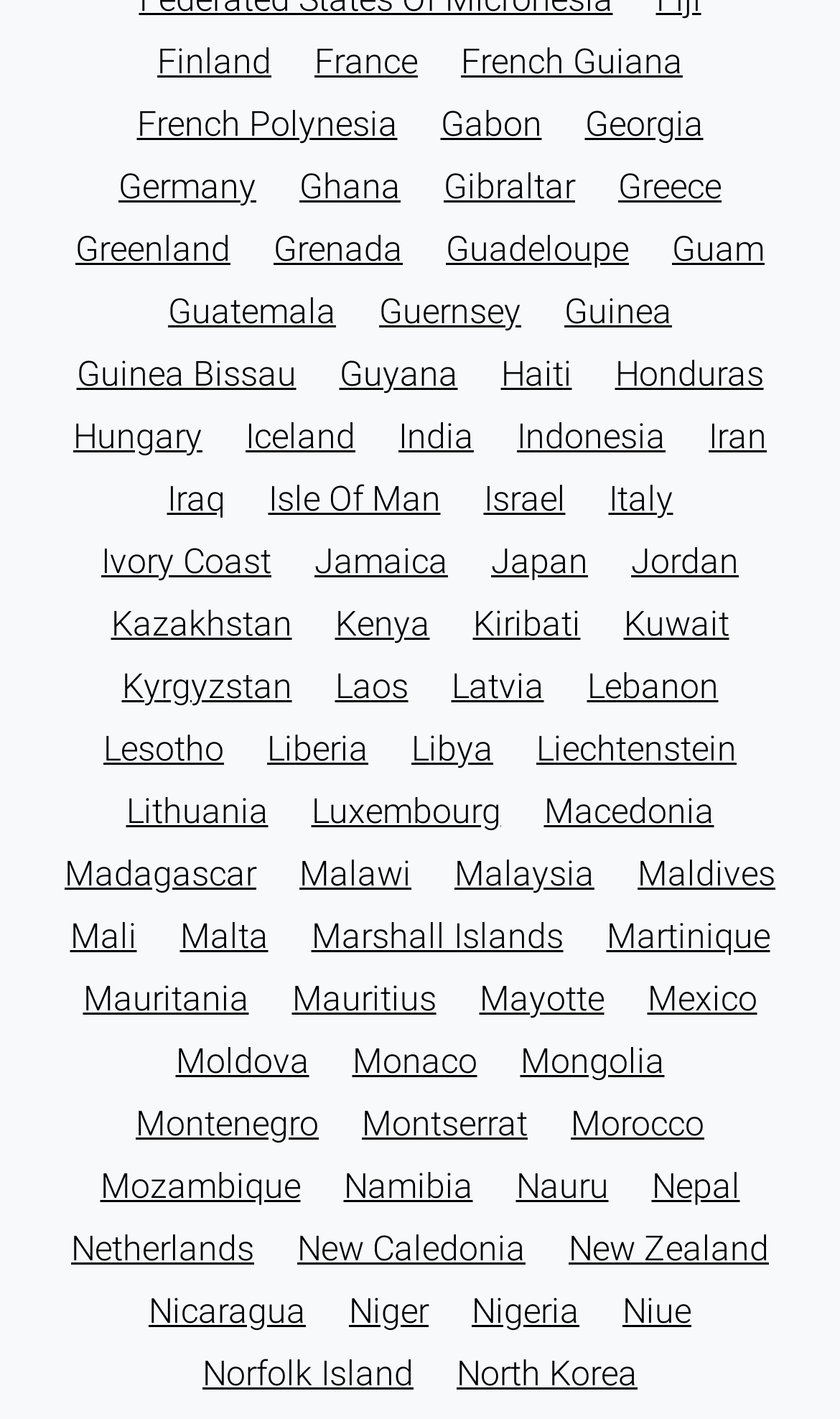How many columns of countries are there?
Please provide a comprehensive answer based on the information in the image.

By analyzing the x1 coordinates of the links, I found that the countries are arranged in three columns. The first column has x1 coordinates ranging from 0 to 0.3, the second column has x1 coordinates ranging from 0.3 to 0.6, and the third column has x1 coordinates ranging from 0.6 to 1.